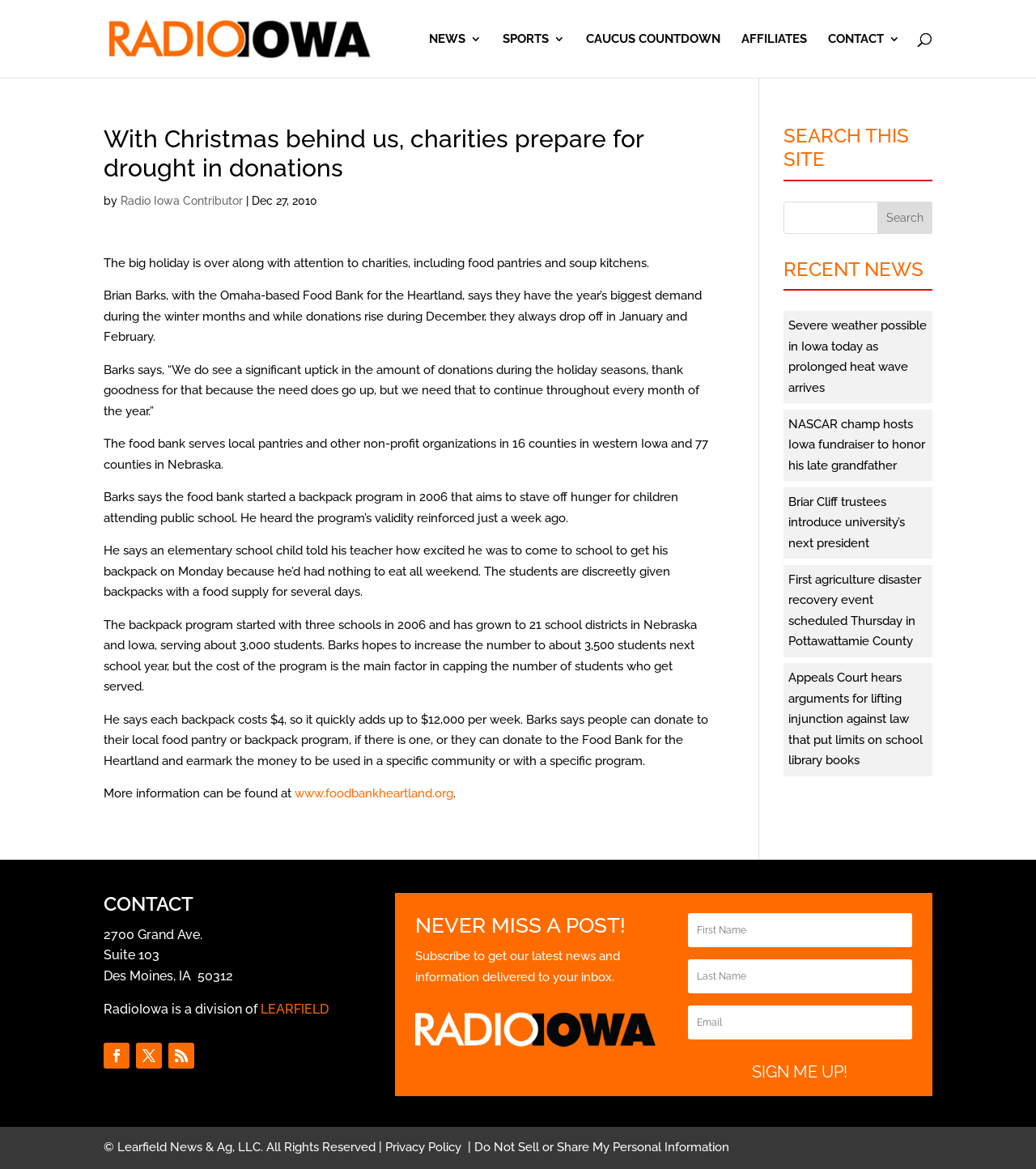Give a concise answer using only one word or phrase for this question:
How much does each backpack cost in the backpack program?

$4